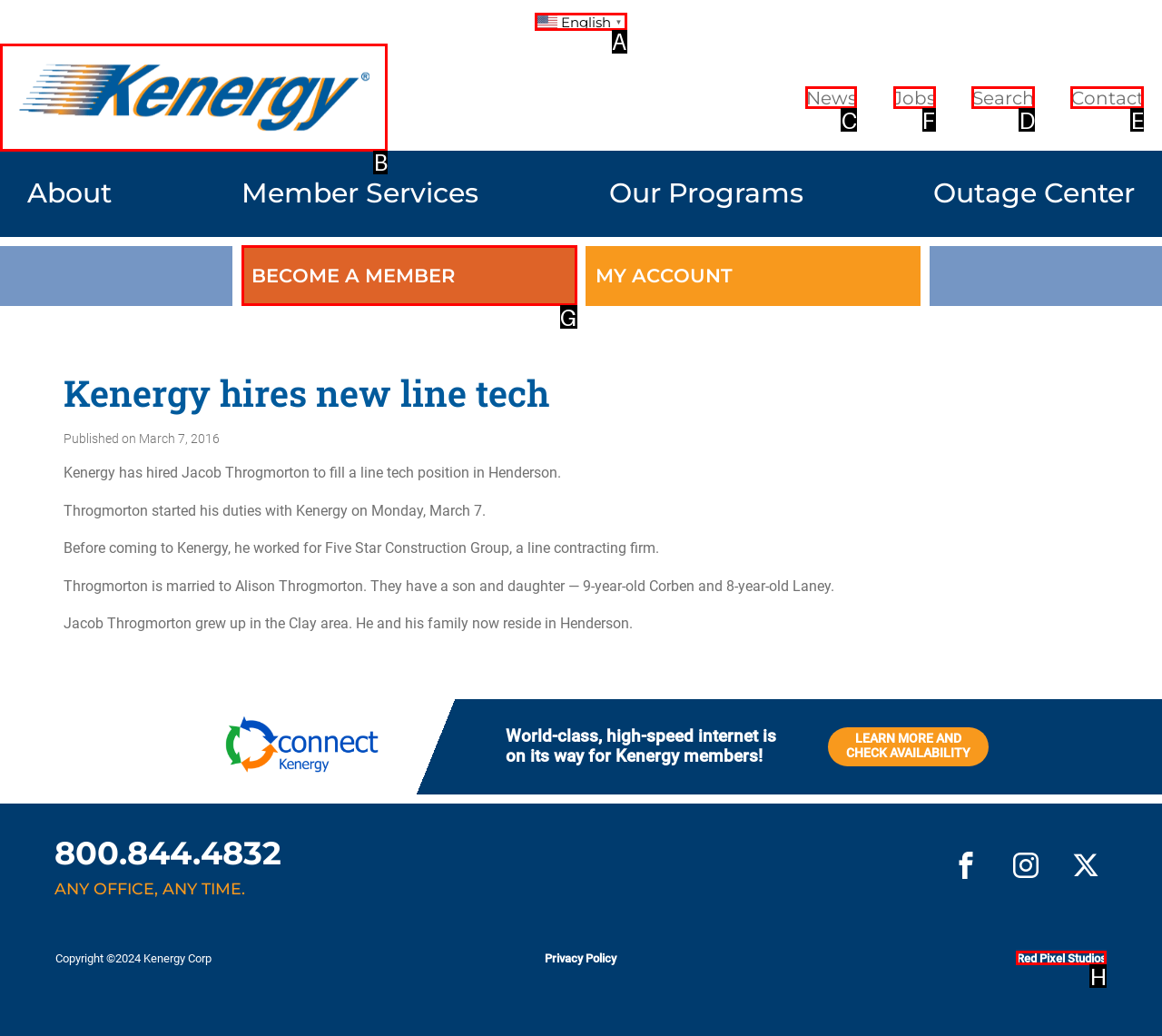Decide which HTML element to click to complete the task: Click the 'Jobs' link Provide the letter of the appropriate option.

F